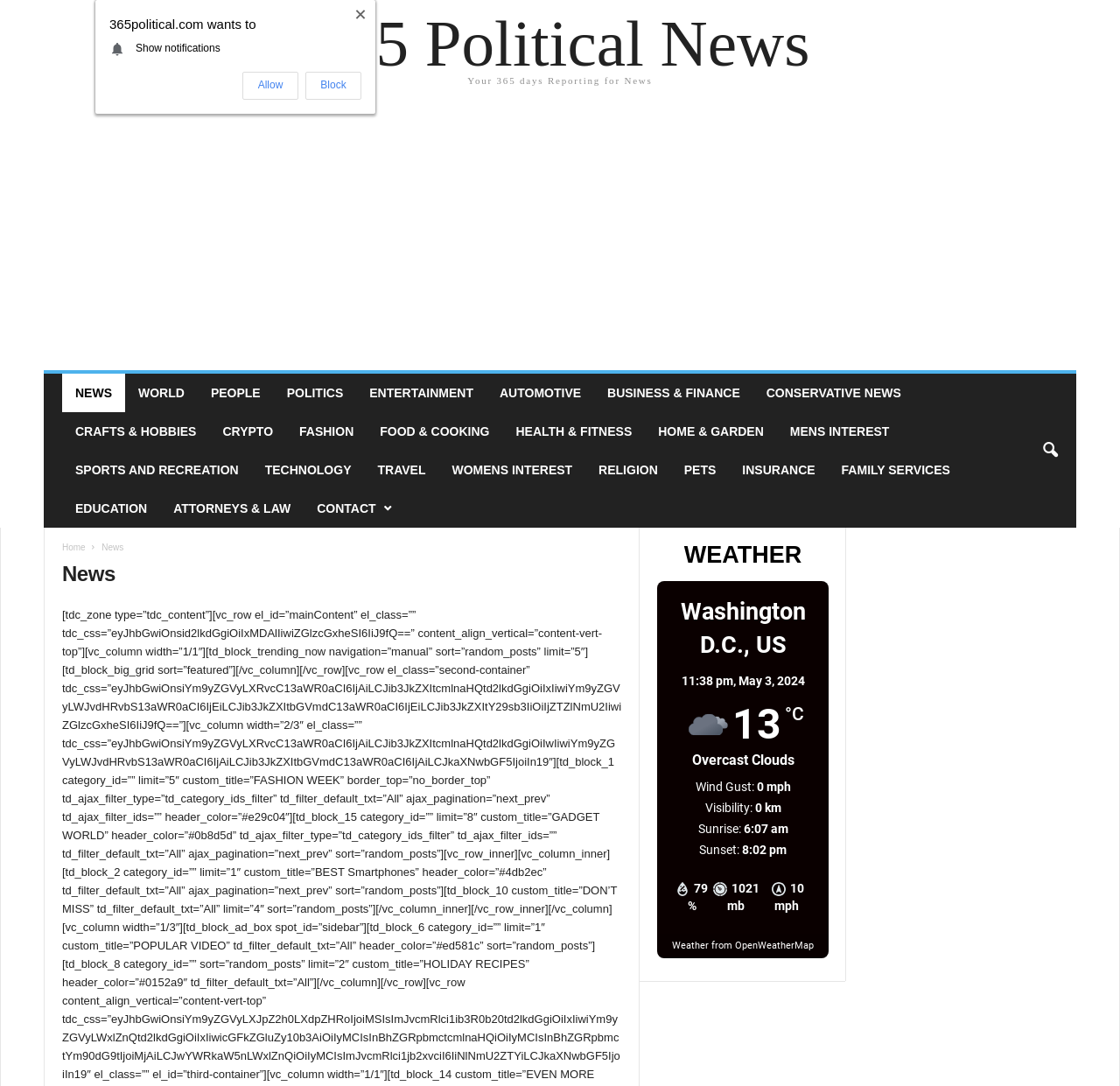What is the name of the news website?
Refer to the image and provide a thorough answer to the question.

The name of the news website can be found at the top of the webpage, where it says 'News - 365 Political News'.